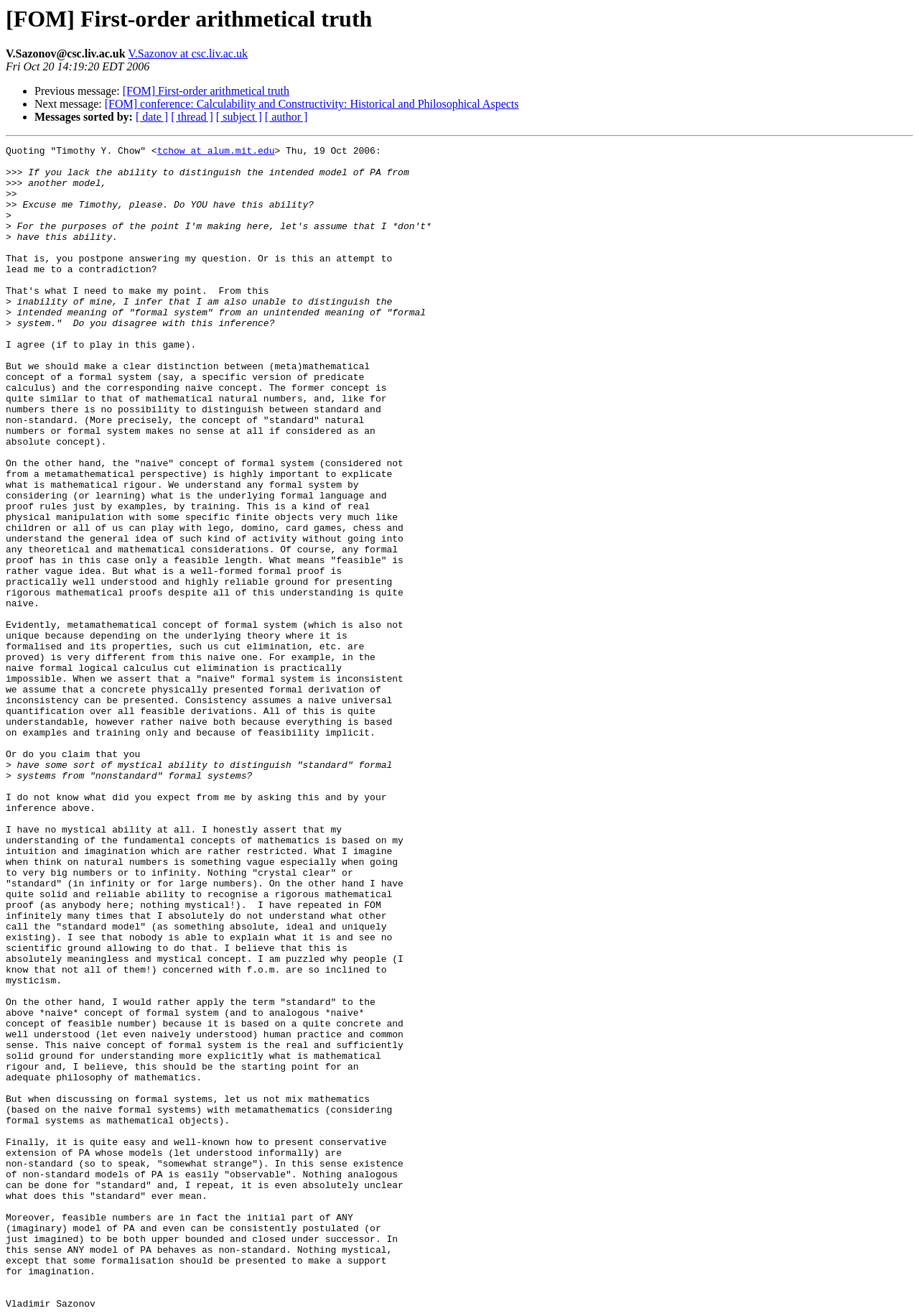Please specify the bounding box coordinates of the clickable region to carry out the following instruction: "go to HEM page". The coordinates should be four float numbers between 0 and 1, in the format [left, top, right, bottom].

None